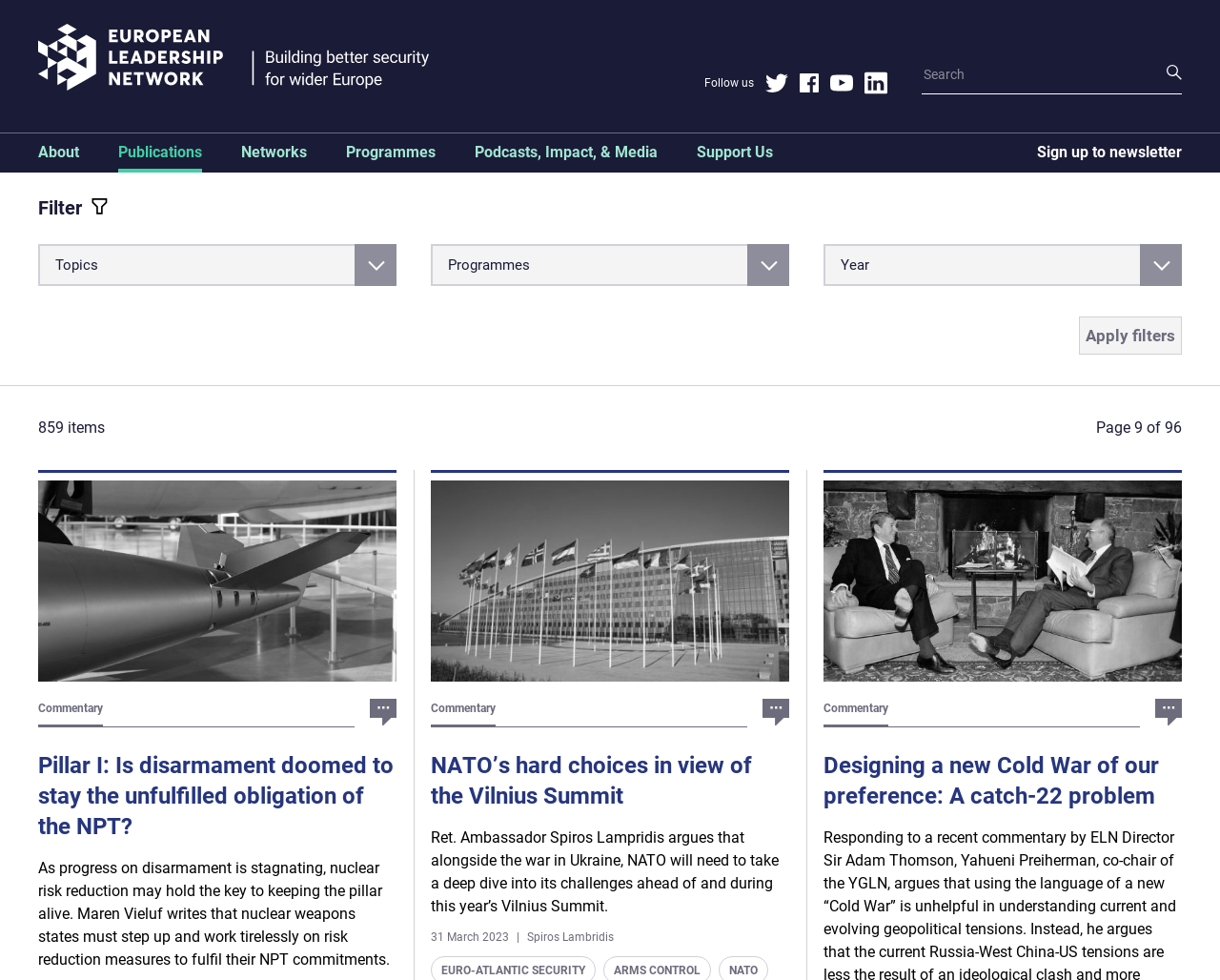Answer the question in a single word or phrase:
What is the date of the third commentary?

31 March 2023